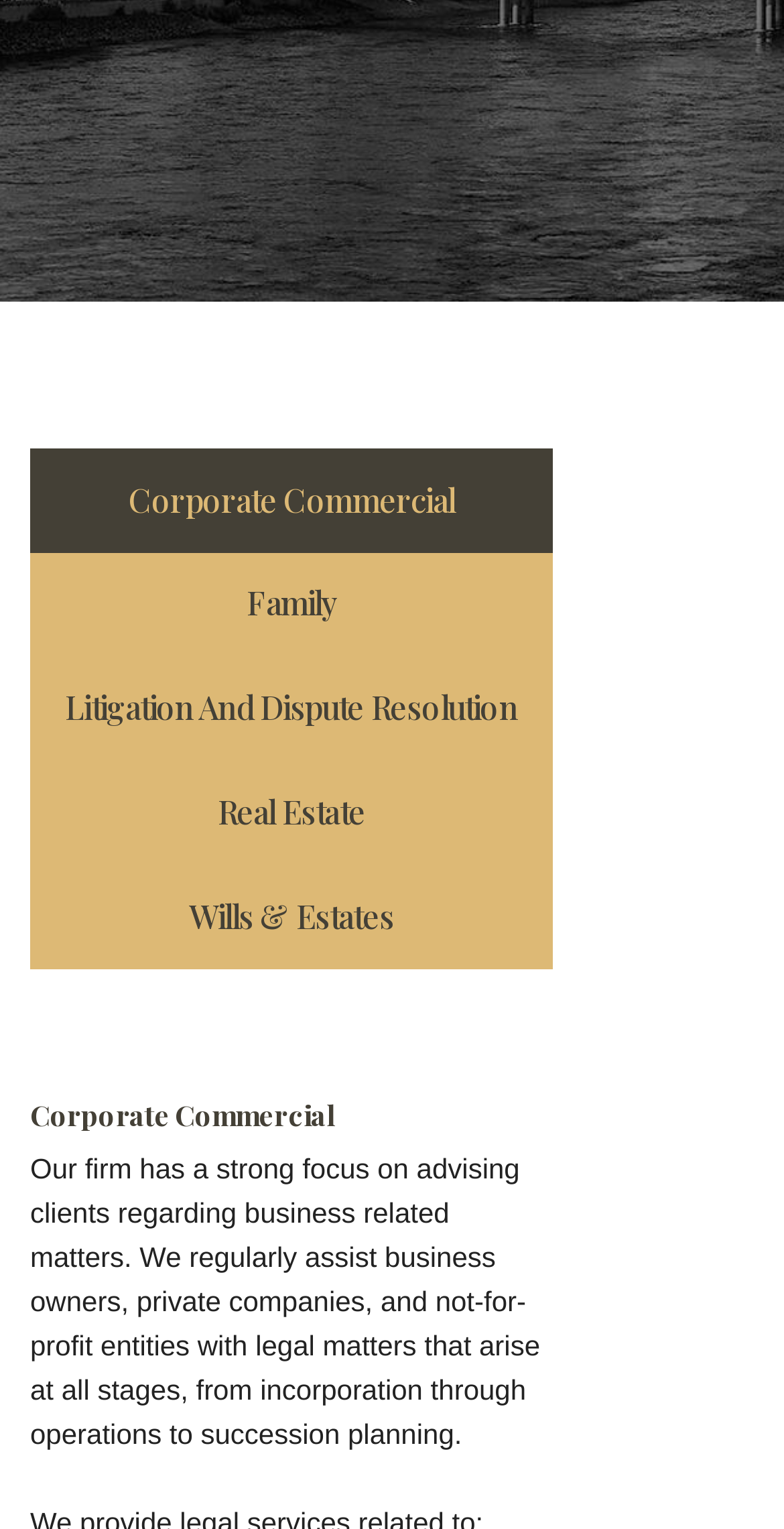Extract the bounding box coordinates of the UI element described: "Wills & Estates". Provide the coordinates in the format [left, top, right, bottom] with values ranging from 0 to 1.

[0.038, 0.566, 0.705, 0.634]